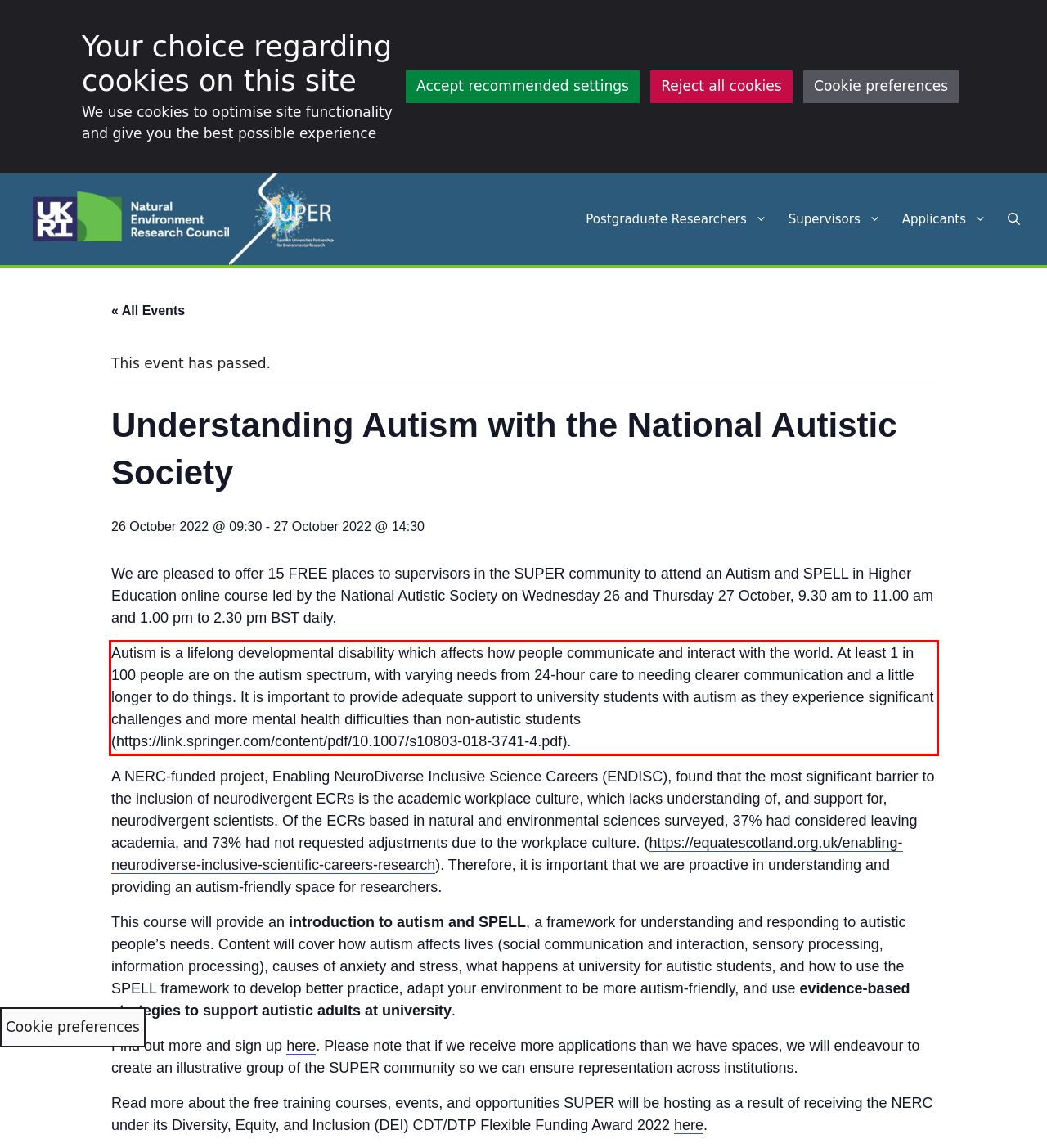Perform OCR on the text inside the red-bordered box in the provided screenshot and output the content.

Autism is a lifelong developmental disability which affects how people communicate and interact with the world. At least 1 in 100 people are on the autism spectrum, with varying needs from 24-hour care to needing clearer communication and a little longer to do things. It is important to provide adequate support to university students with autism as they experience significant challenges and more mental health difficulties than non-autistic students (https://link.springer.com/content/pdf/10.1007/s10803-018-3741-4.pdf).